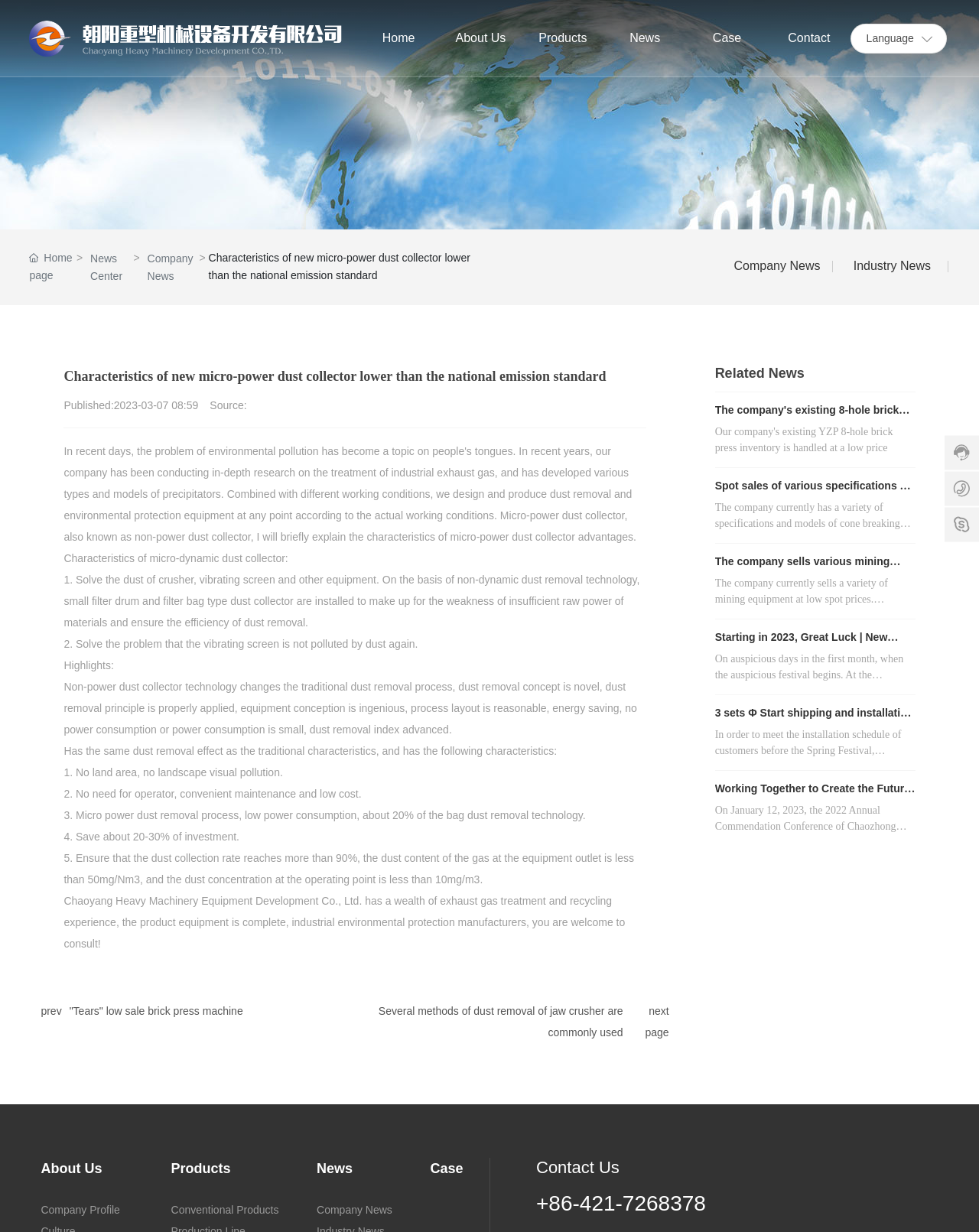Select the bounding box coordinates of the element I need to click to carry out the following instruction: "Contact the company via phone".

[0.548, 0.967, 0.721, 0.986]